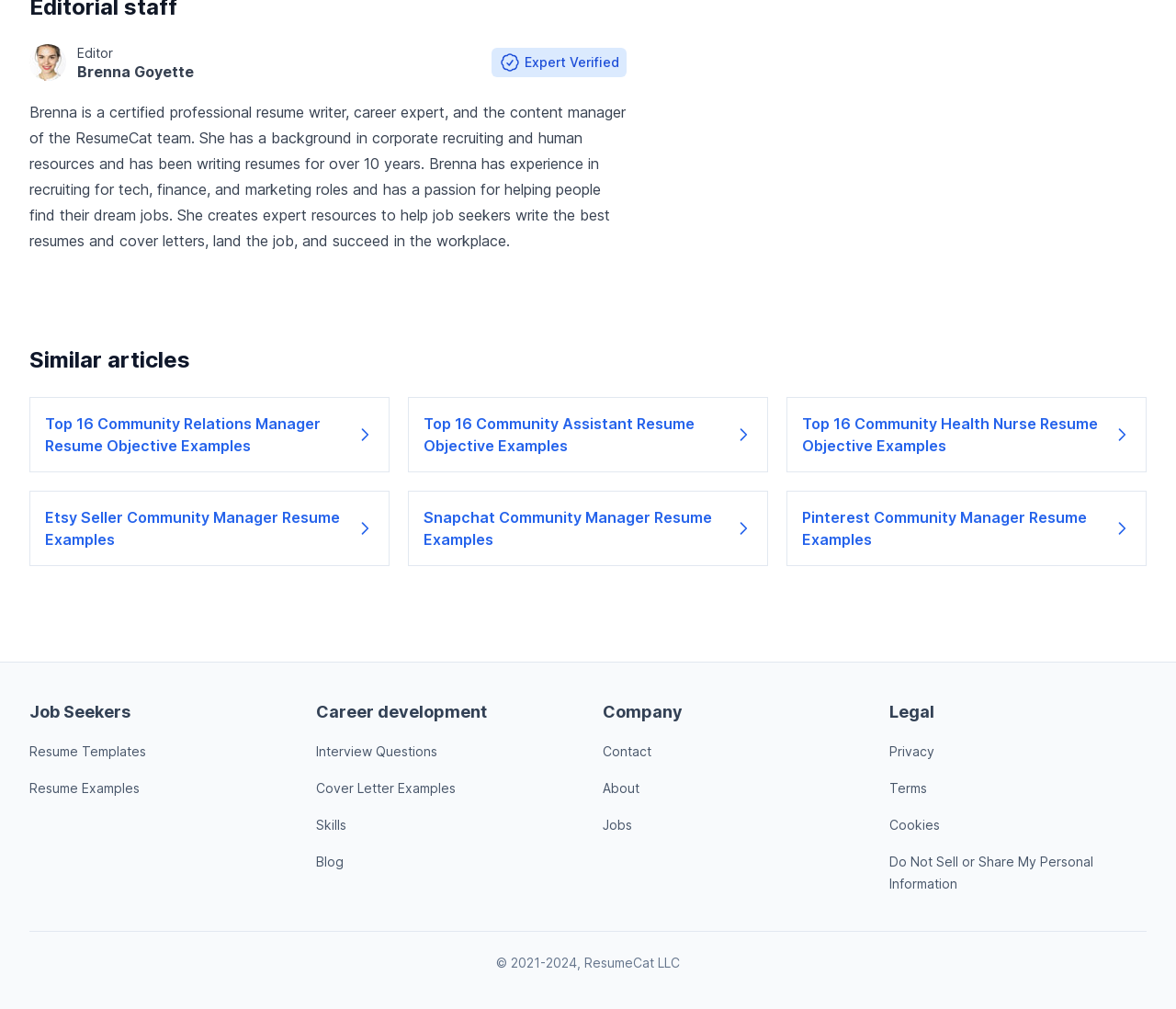Identify the bounding box of the UI component described as: "Cover Letter Examples".

[0.269, 0.773, 0.388, 0.789]